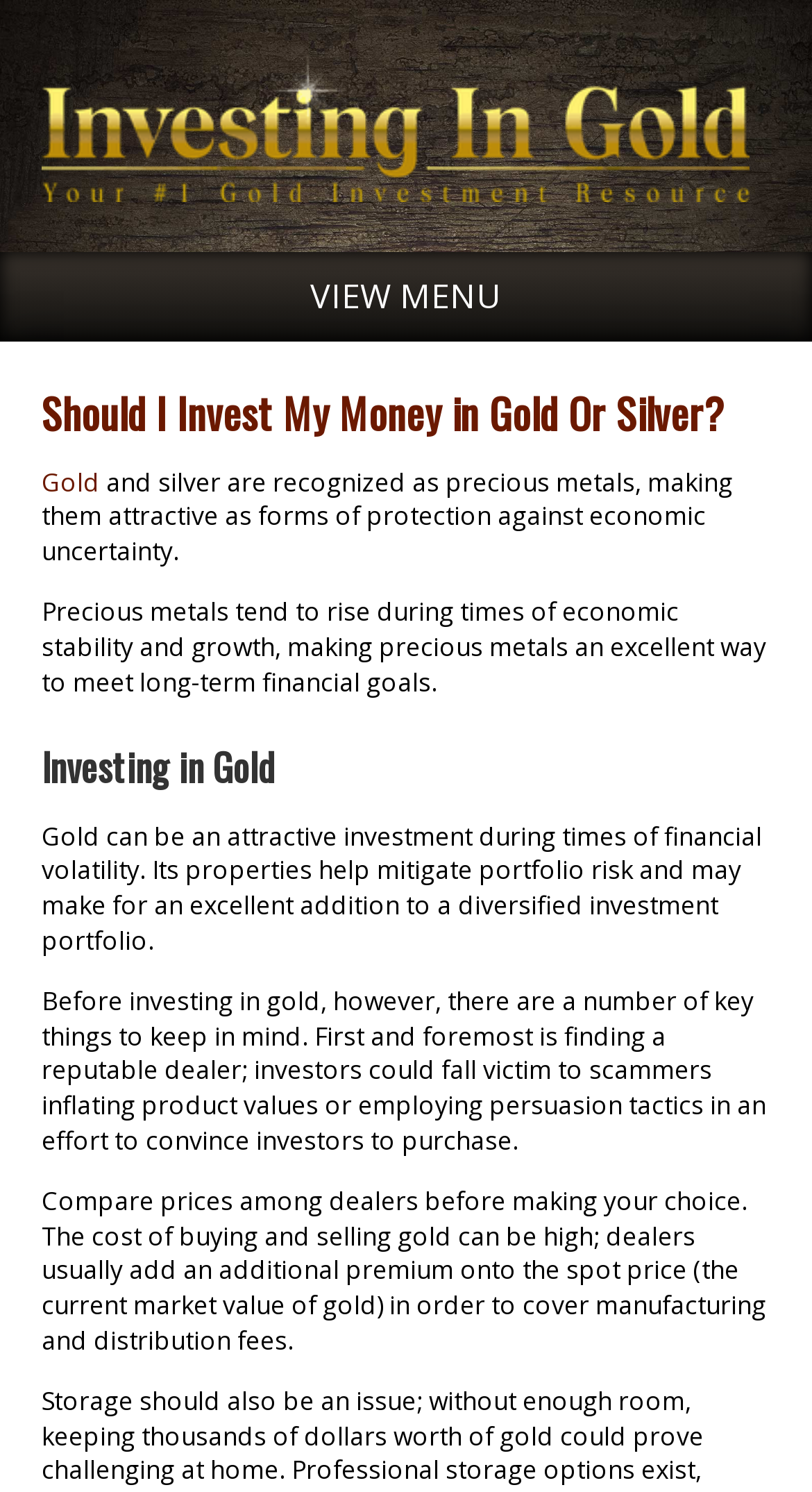Refer to the screenshot and give an in-depth answer to this question: What are gold and silver recognized as?

According to the webpage, gold and silver are recognized as precious metals, making them attractive as forms of protection against economic uncertainty.